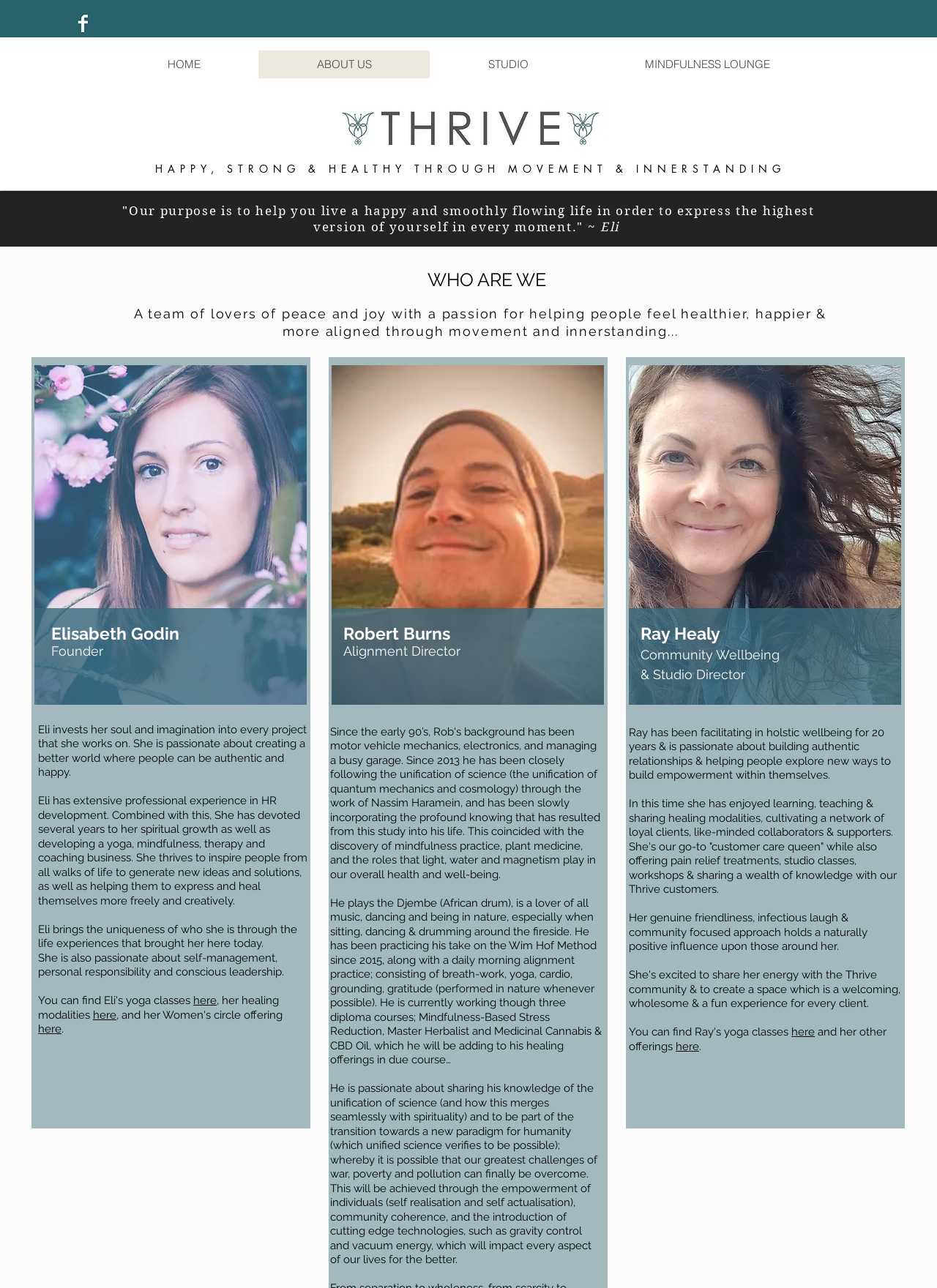Extract the bounding box coordinates of the UI element described by: "WHO ARE WE". The coordinates should include four float numbers ranging from 0 to 1, e.g., [left, top, right, bottom].

[0.456, 0.209, 0.582, 0.226]